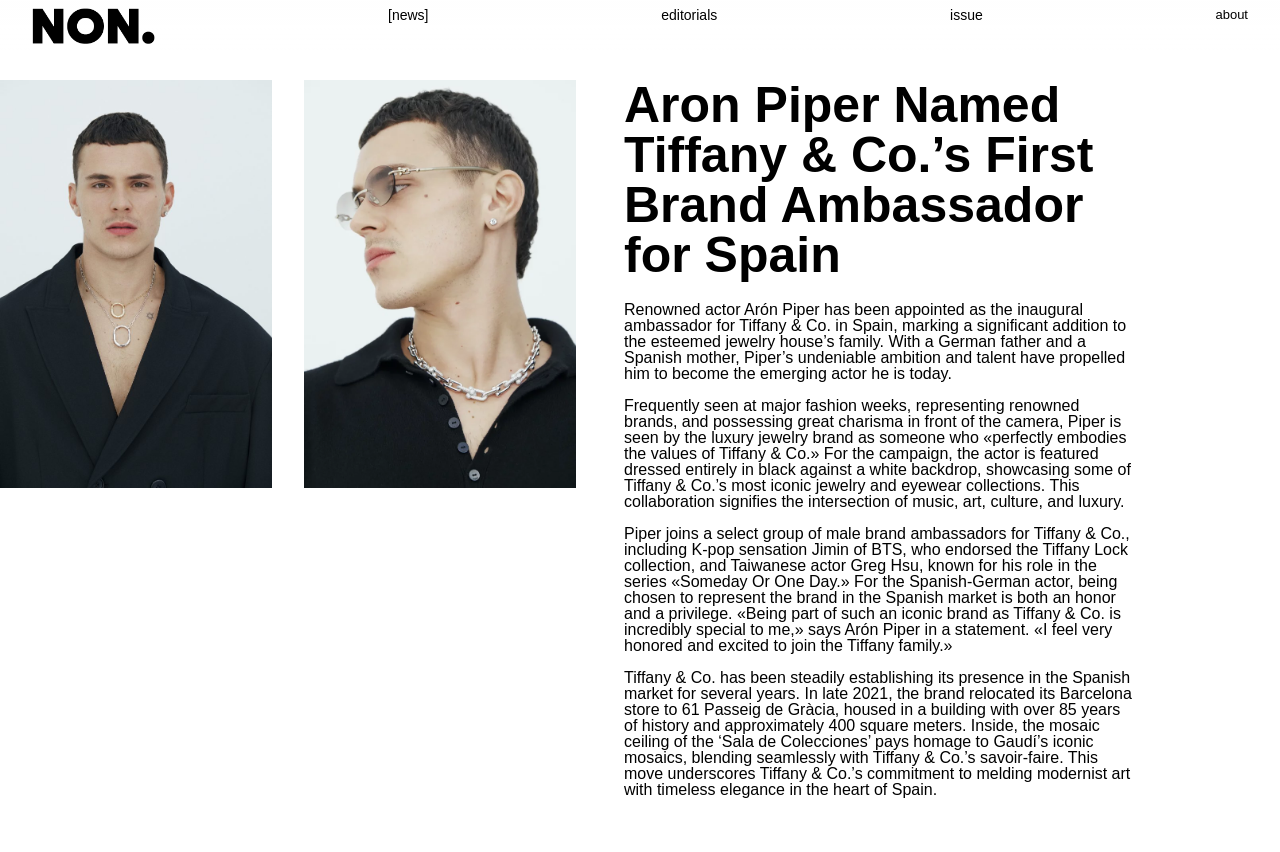Using the format (top-left x, top-left y, bottom-right x, bottom-right y), and given the element description, identify the bounding box coordinates within the screenshot: [news]

[0.303, 0.008, 0.335, 0.027]